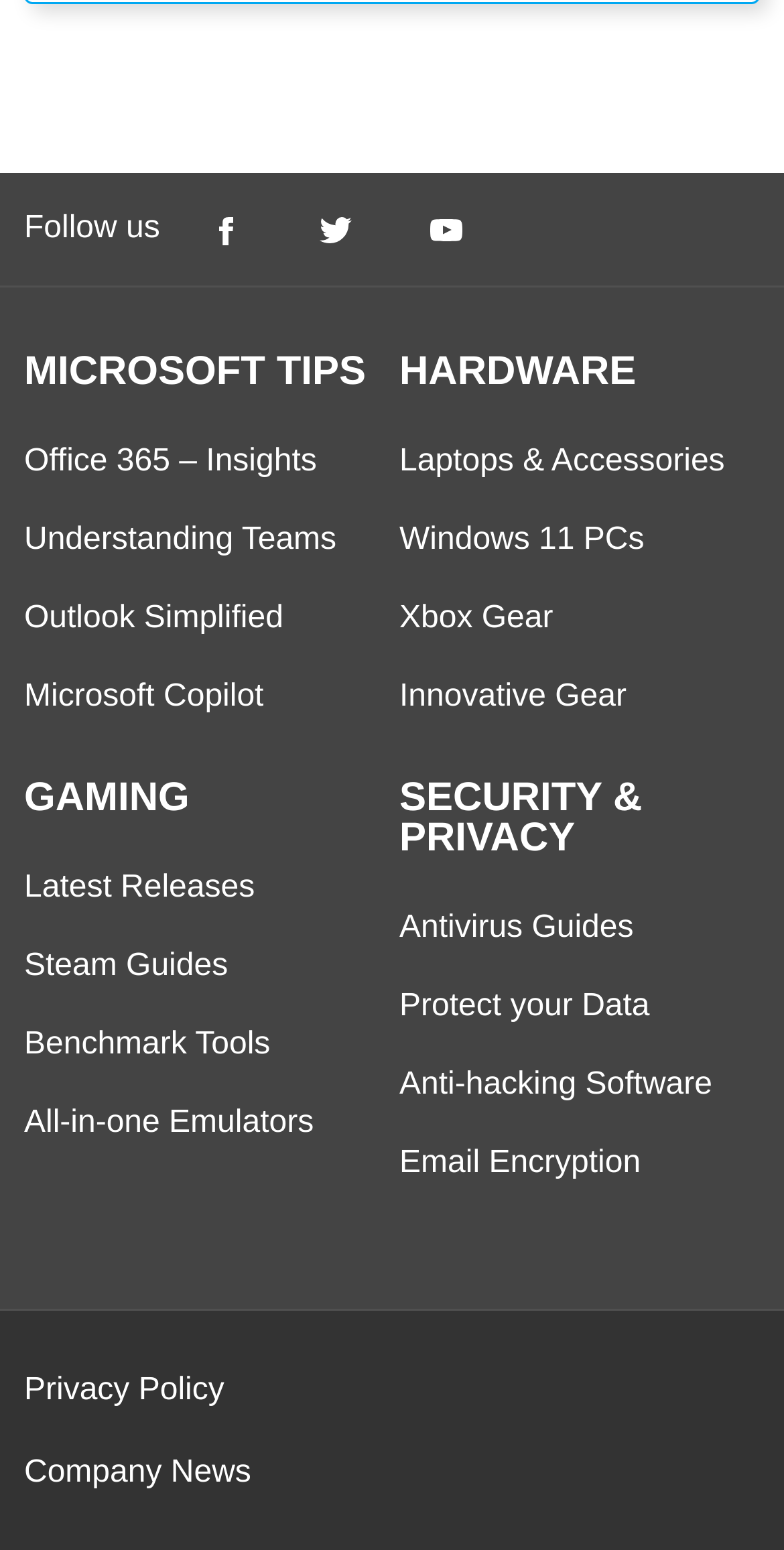Determine the bounding box coordinates of the clickable element to achieve the following action: 'Follow us on Facebook'. Provide the coordinates as four float values between 0 and 1, formatted as [left, top, right, bottom].

[0.266, 0.137, 0.312, 0.161]